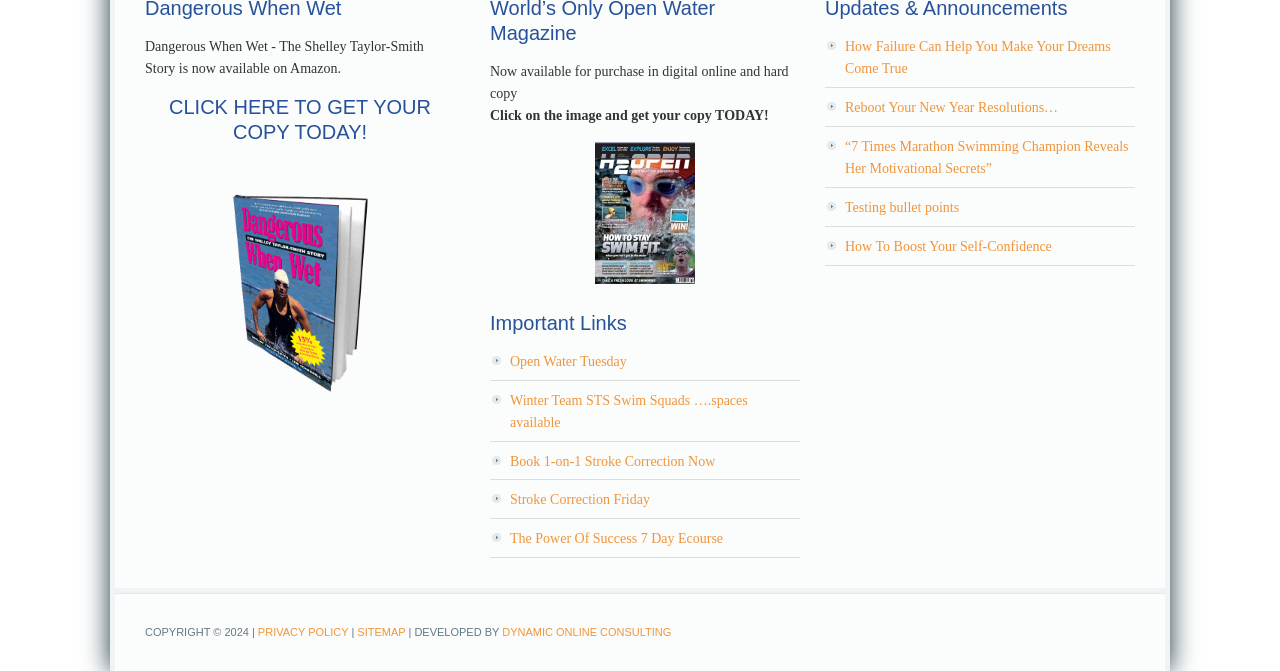Answer the question below using just one word or a short phrase: 
What type of content is available on the webpage?

Book promotion and links